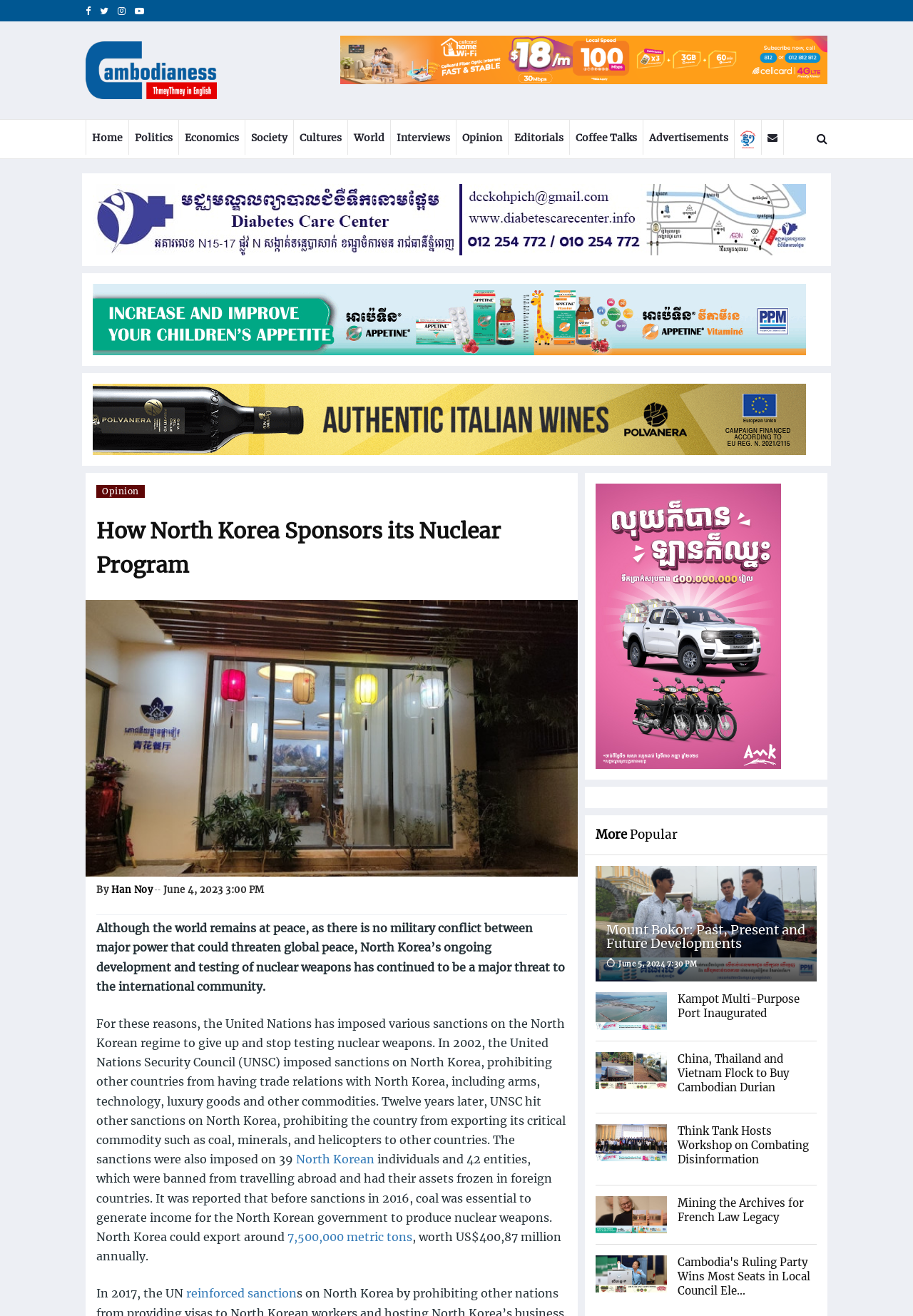Using the description: "7,500,000 metric tons", identify the bounding box of the corresponding UI element in the screenshot.

[0.315, 0.934, 0.452, 0.945]